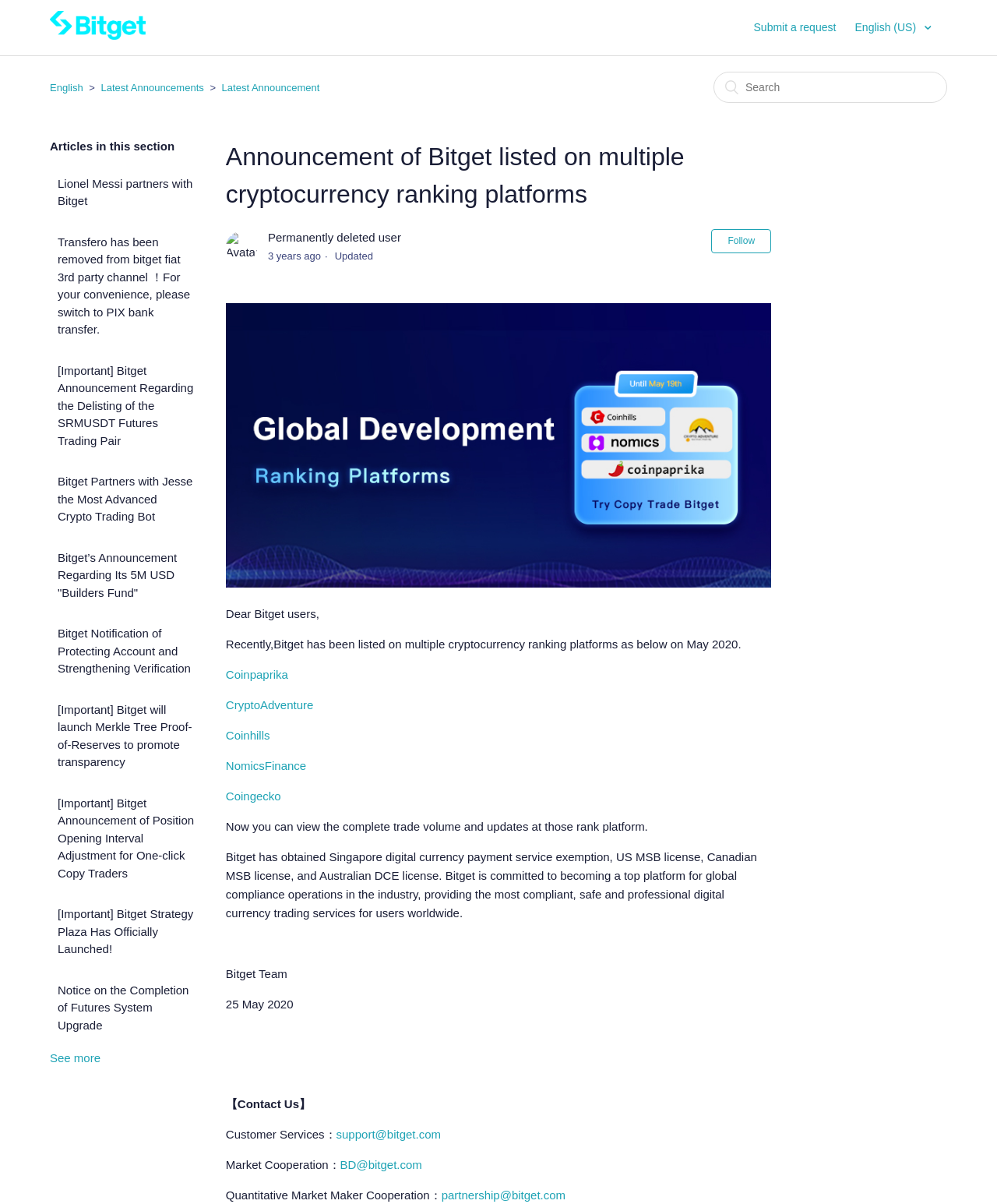Provide the bounding box coordinates of the UI element this sentence describes: "partnership@bitget.com".

[0.443, 0.987, 0.567, 0.998]